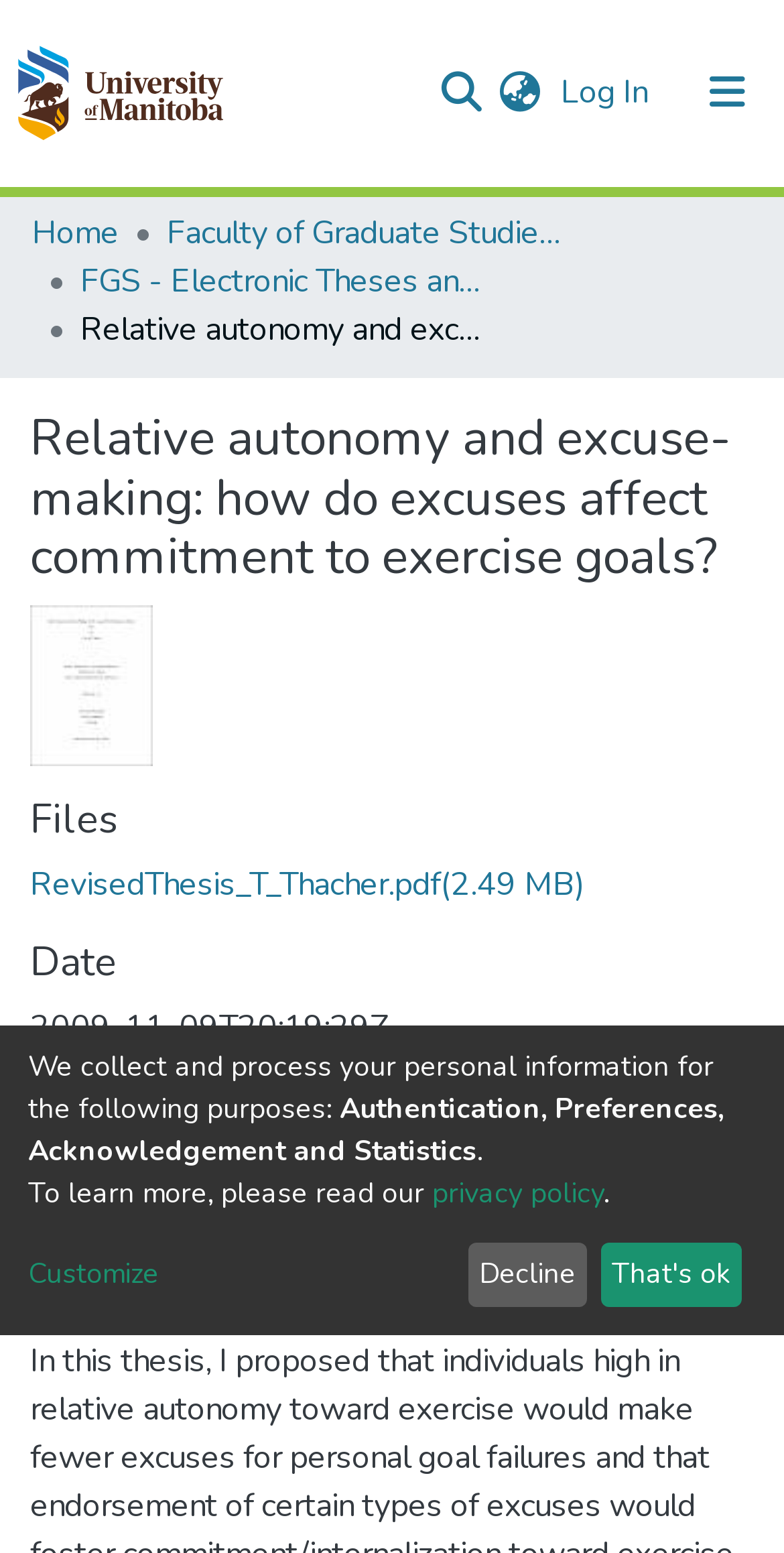What is the date of the thesis? Based on the screenshot, please respond with a single word or phrase.

2009-11-09